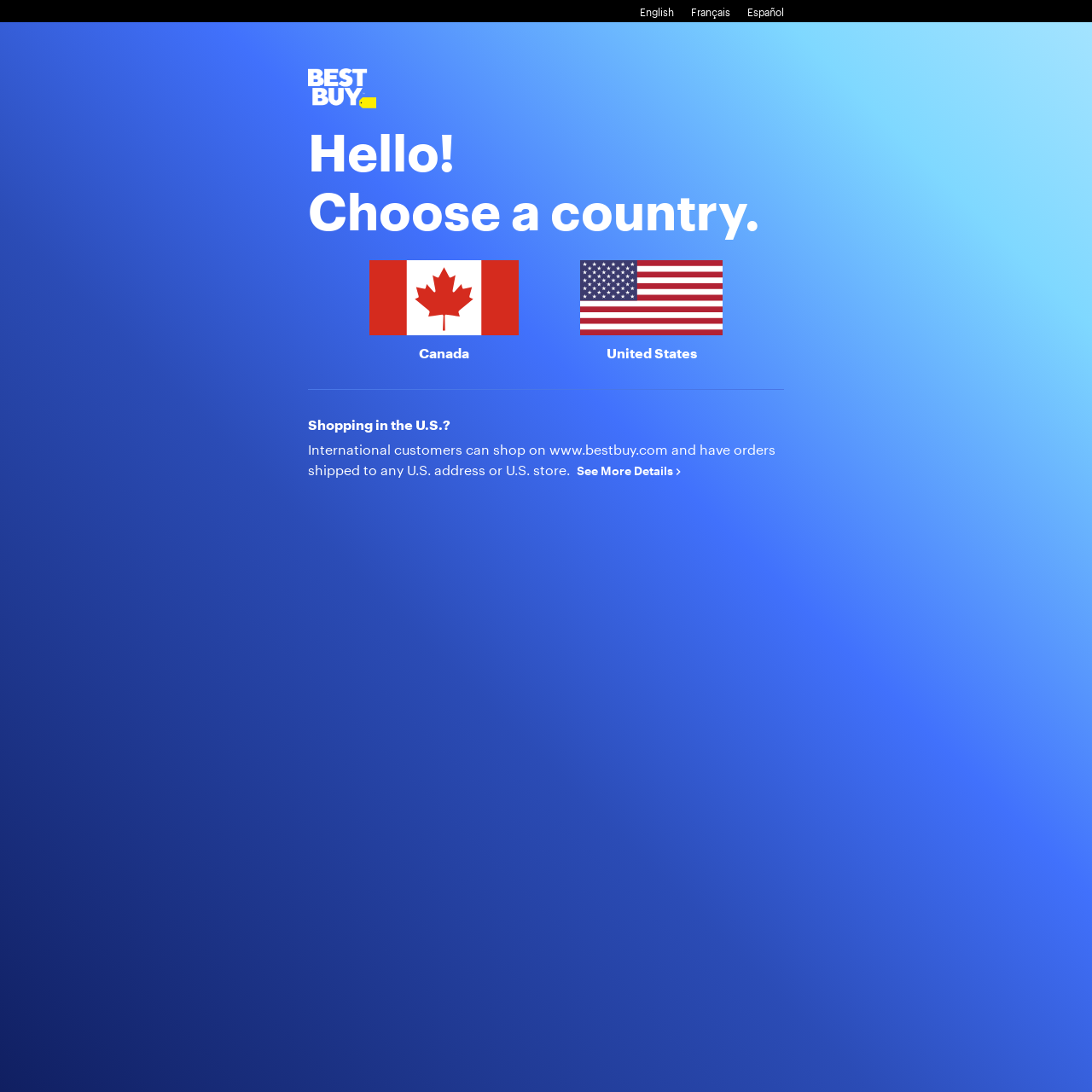Using the webpage screenshot, find the UI element described by English. Provide the bounding box coordinates in the format (top-left x, top-left y, bottom-right x, bottom-right y), ensuring all values are floating point numbers between 0 and 1.

[0.586, 0.006, 0.617, 0.017]